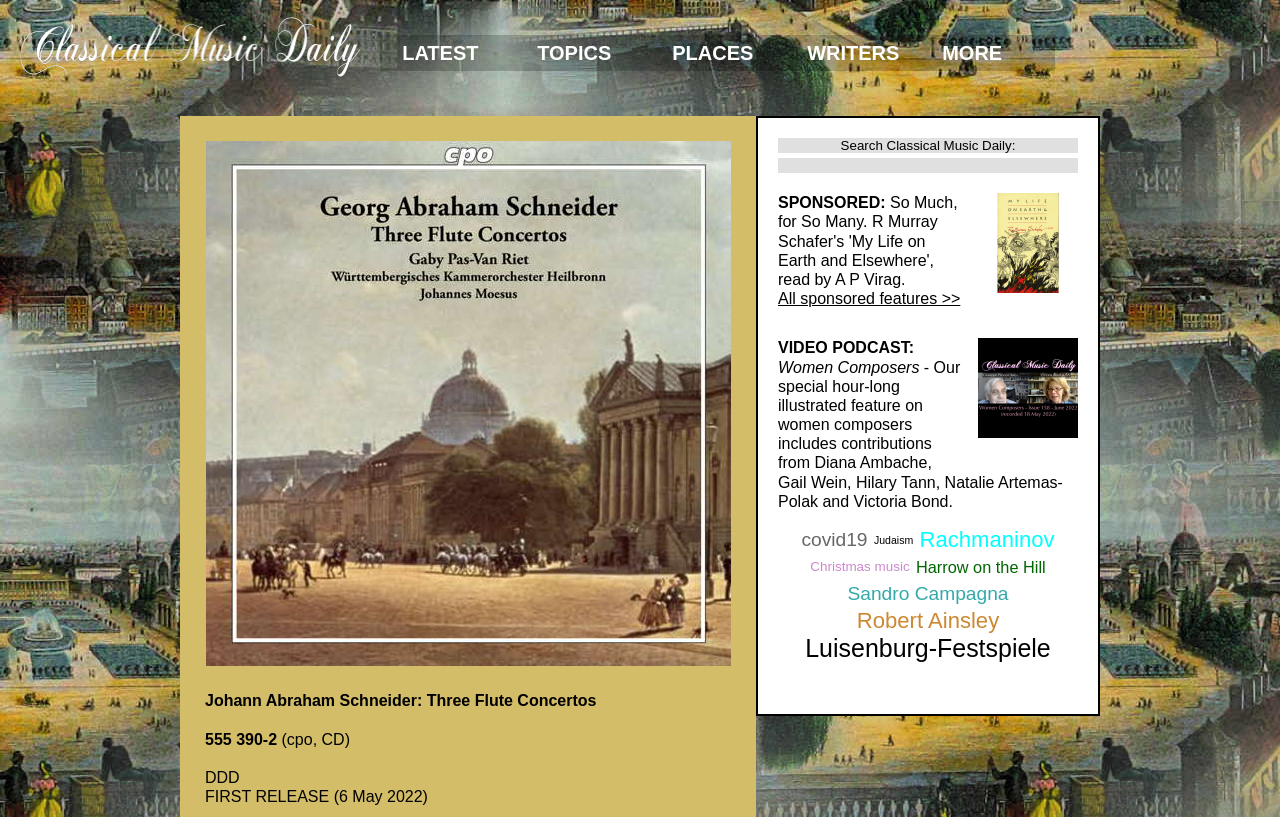Using the provided description: "Sales Of Enterprises", find the bounding box coordinates of the corresponding UI element. The output should be four float numbers between 0 and 1, in the format [left, top, right, bottom].

None